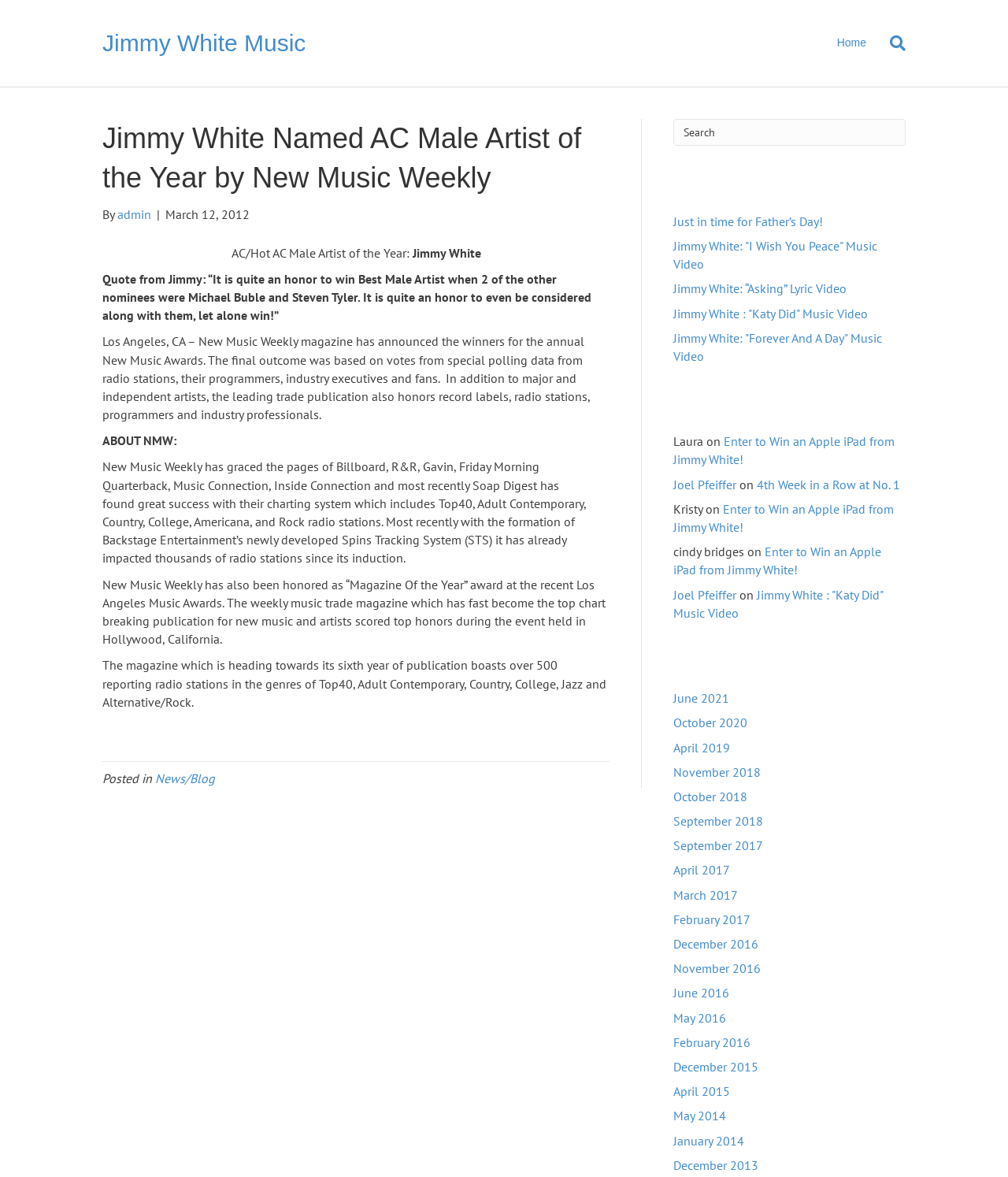Find the primary header on the webpage and provide its text.

Jimmy White Named AC Male Artist of the Year by New Music Weekly